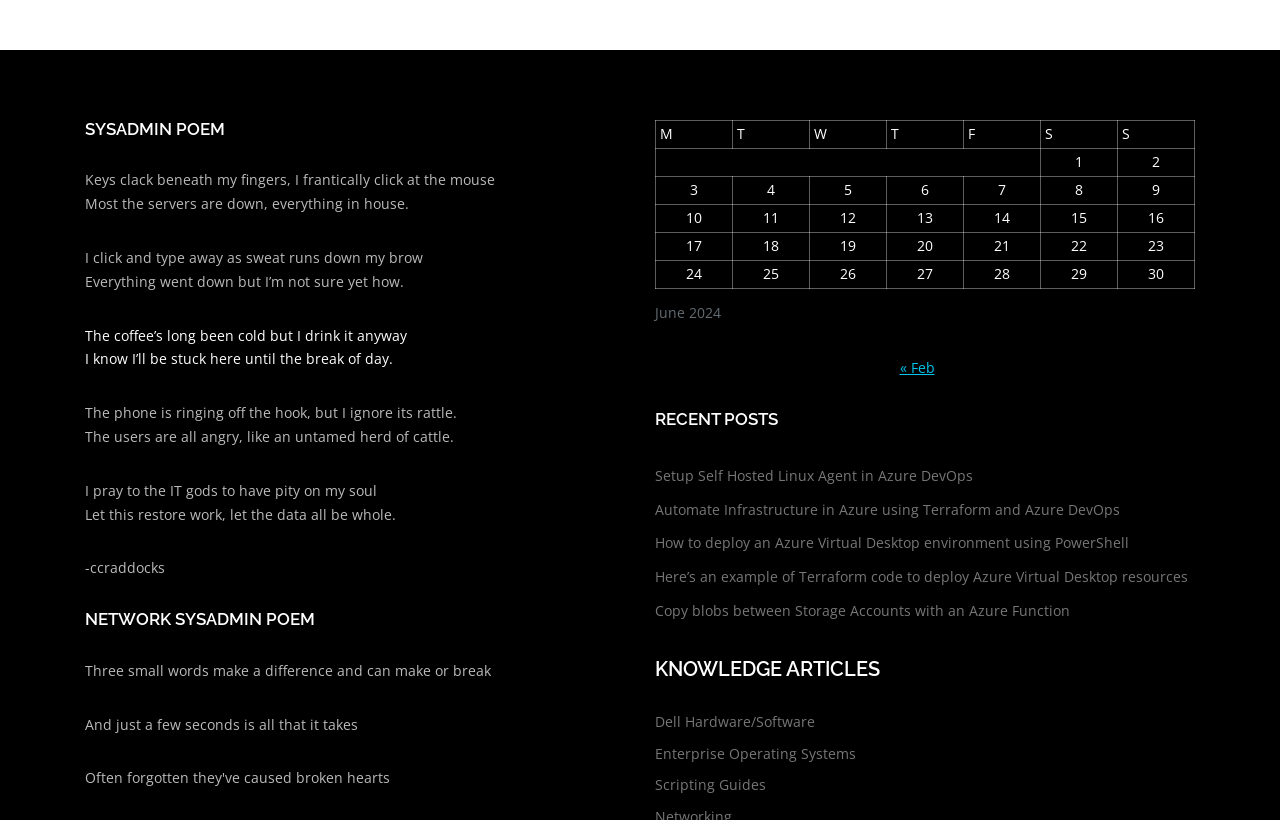Identify the bounding box coordinates for the element that needs to be clicked to fulfill this instruction: "Read the 'Setup Self Hosted Linux Agent in Azure DevOps' article". Provide the coordinates in the format of four float numbers between 0 and 1: [left, top, right, bottom].

[0.512, 0.568, 0.76, 0.591]